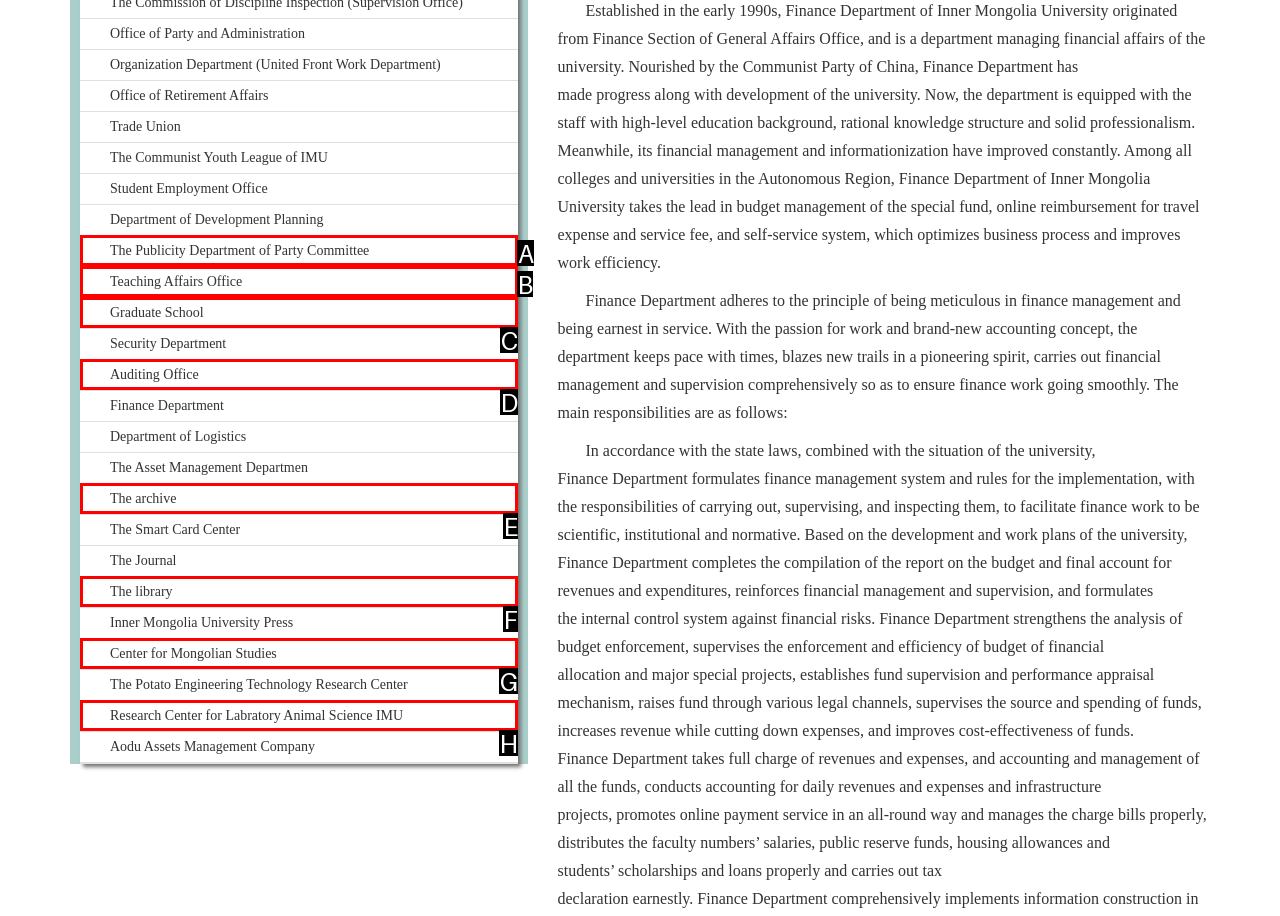Find the option that matches this description: The library
Provide the corresponding letter directly.

F